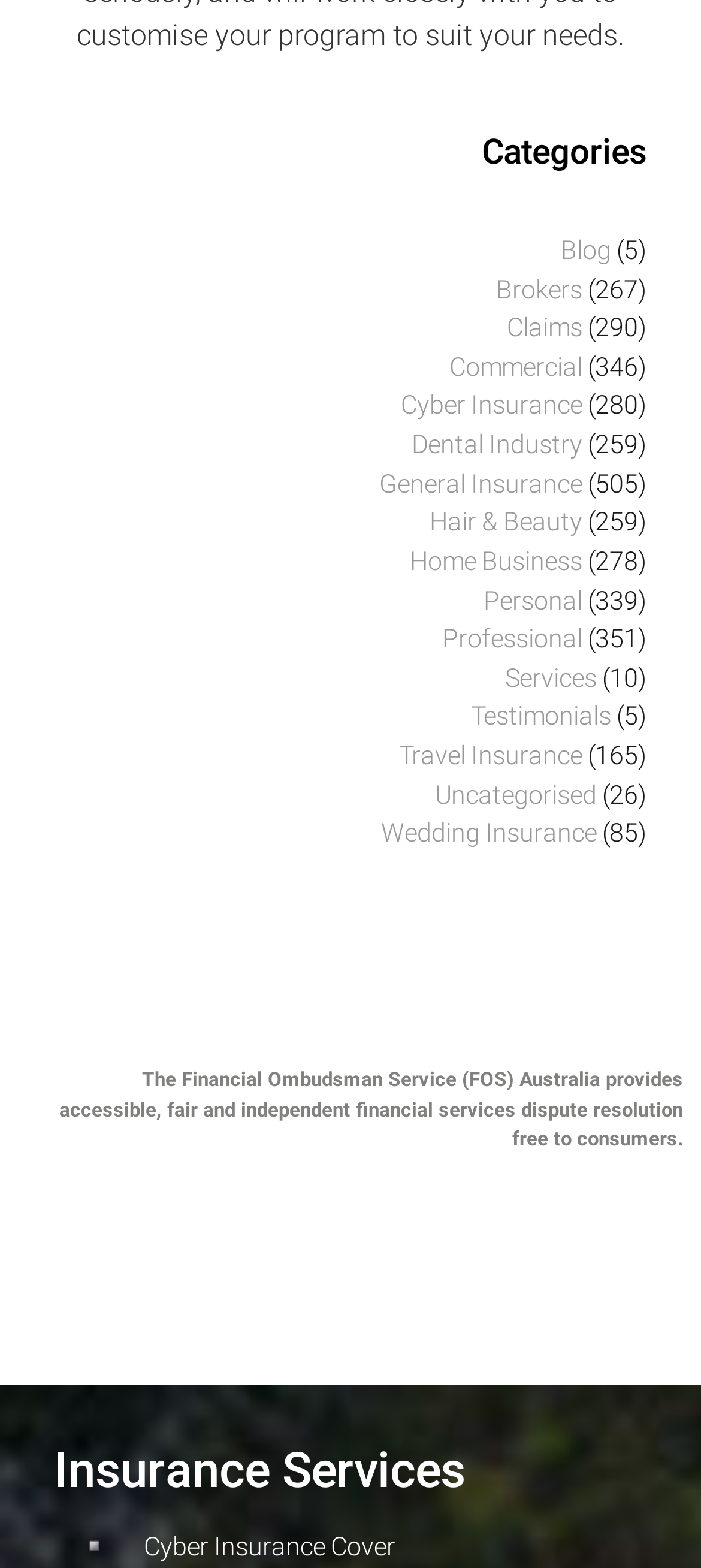Find the bounding box coordinates for the element that must be clicked to complete the instruction: "View Cyber Insurance". The coordinates should be four float numbers between 0 and 1, indicated as [left, top, right, bottom].

[0.572, 0.247, 0.831, 0.271]